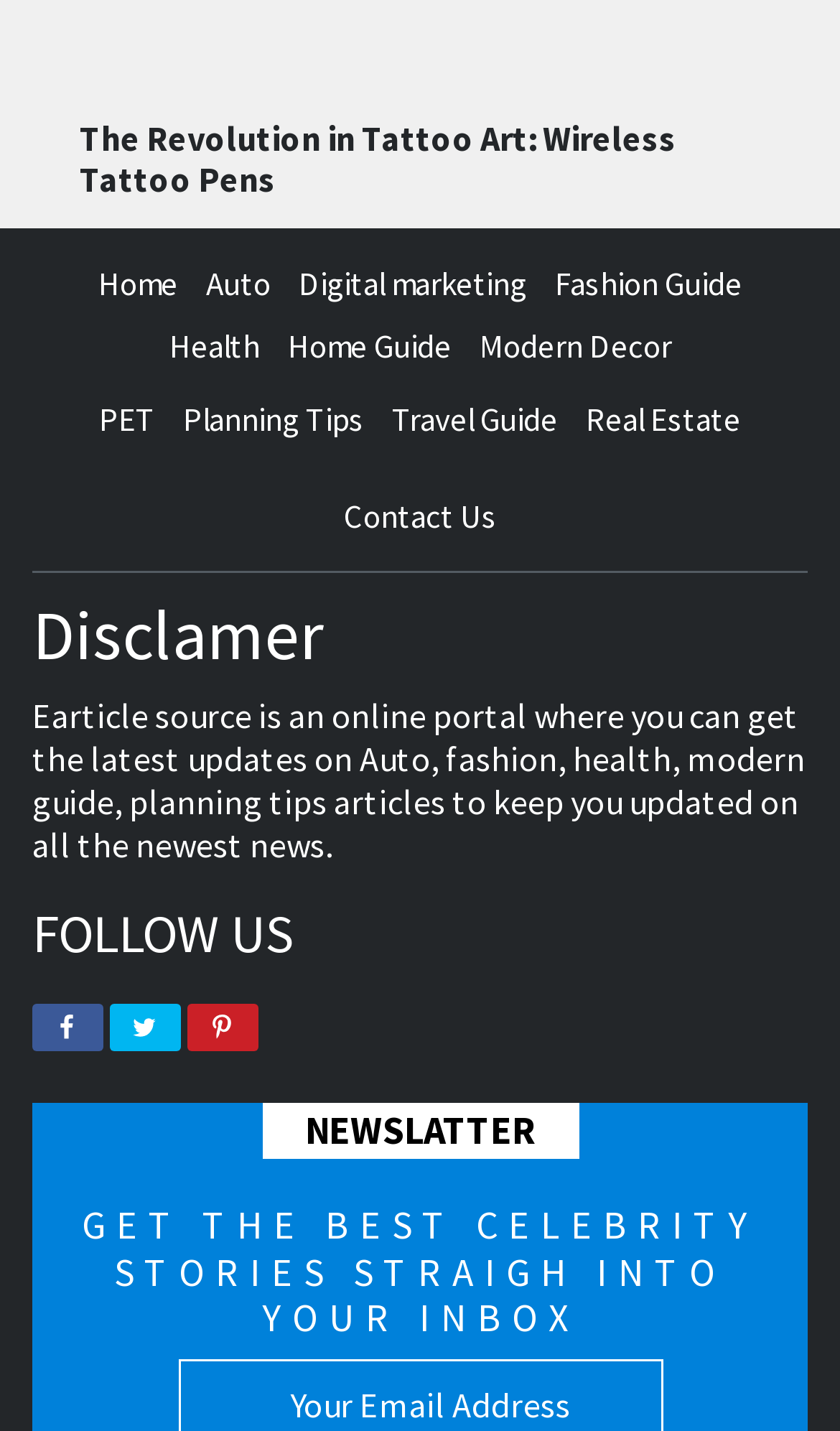Identify and provide the bounding box coordinates of the UI element described: "Contact Us". The coordinates should be formatted as [left, top, right, bottom], with each number being a float between 0 and 1.

[0.409, 0.346, 0.591, 0.375]